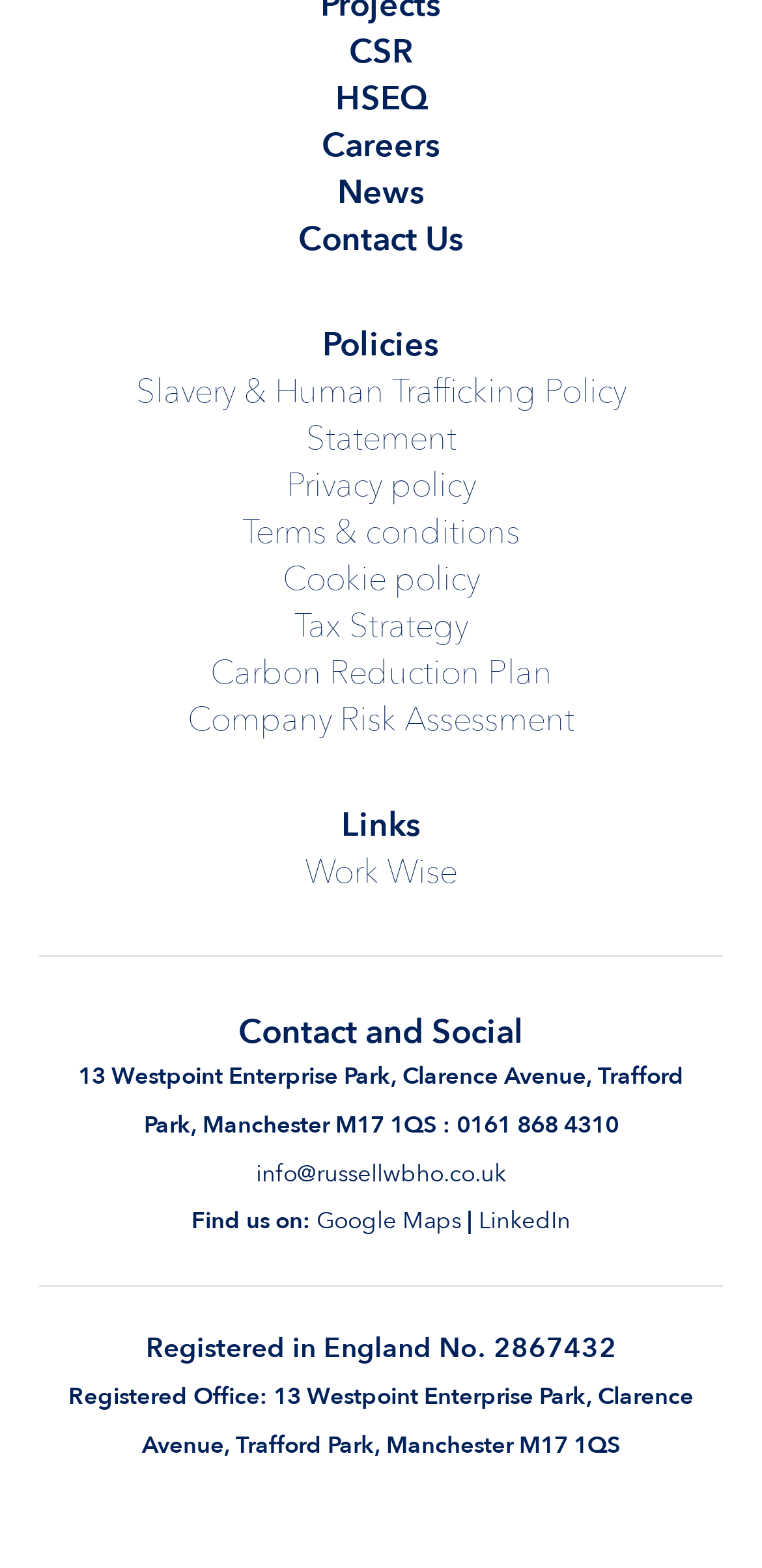Find the bounding box coordinates of the element you need to click on to perform this action: 'Go to News'. The coordinates should be represented by four float values between 0 and 1, in the format [left, top, right, bottom].

[0.442, 0.108, 0.558, 0.136]